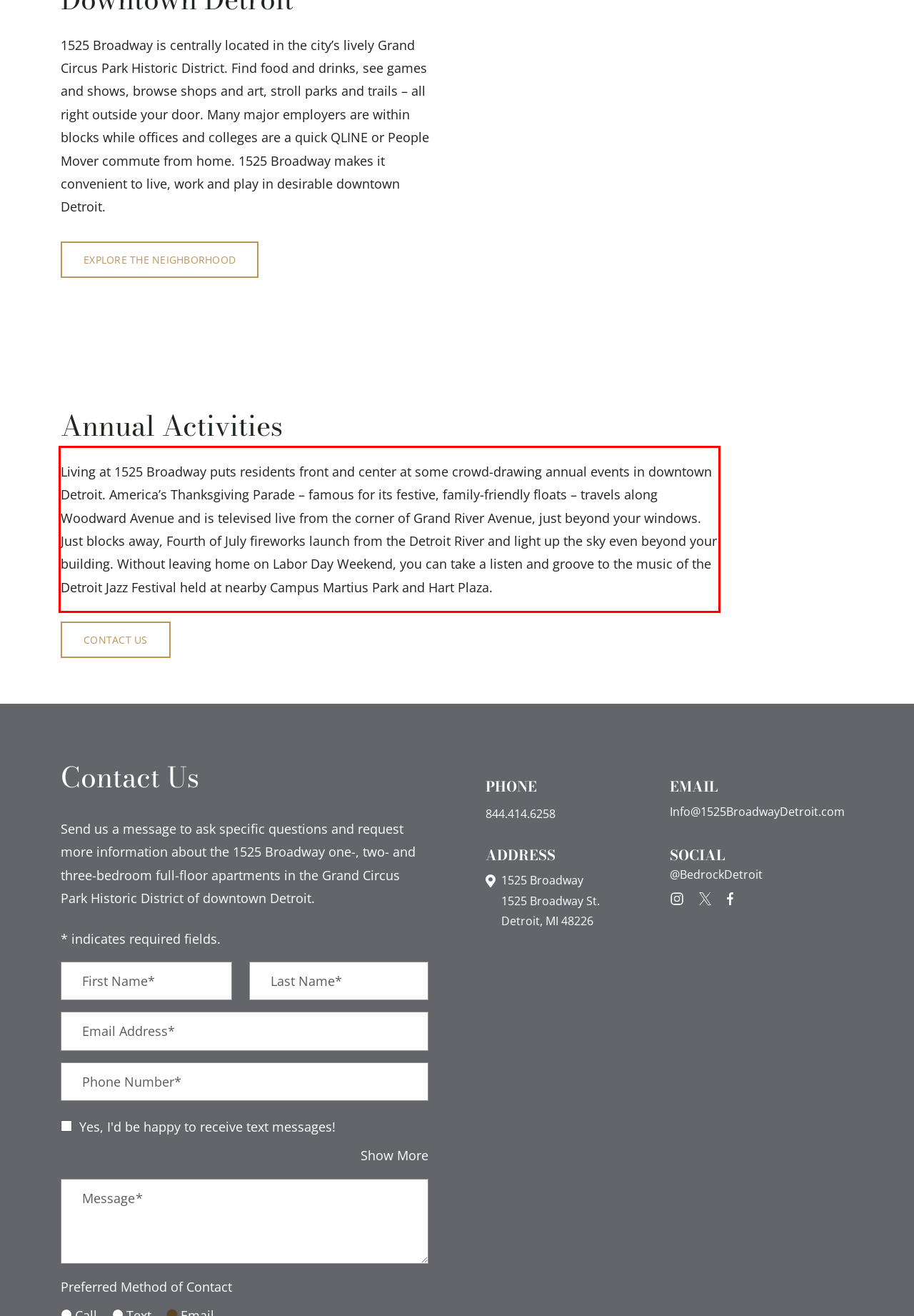You are presented with a screenshot containing a red rectangle. Extract the text found inside this red bounding box.

Living at 1525 Broadway puts residents front and center at some crowd-drawing annual events in downtown Detroit. America’s Thanksgiving Parade – famous for its festive, family-friendly floats – travels along Woodward Avenue and is televised live from the corner of Grand River Avenue, just beyond your windows. Just blocks away, Fourth of July fireworks launch from the Detroit River and light up the sky even beyond your building. Without leaving home on Labor Day Weekend, you can take a listen and groove to the music of the Detroit Jazz Festival held at nearby Campus Martius Park and Hart Plaza.